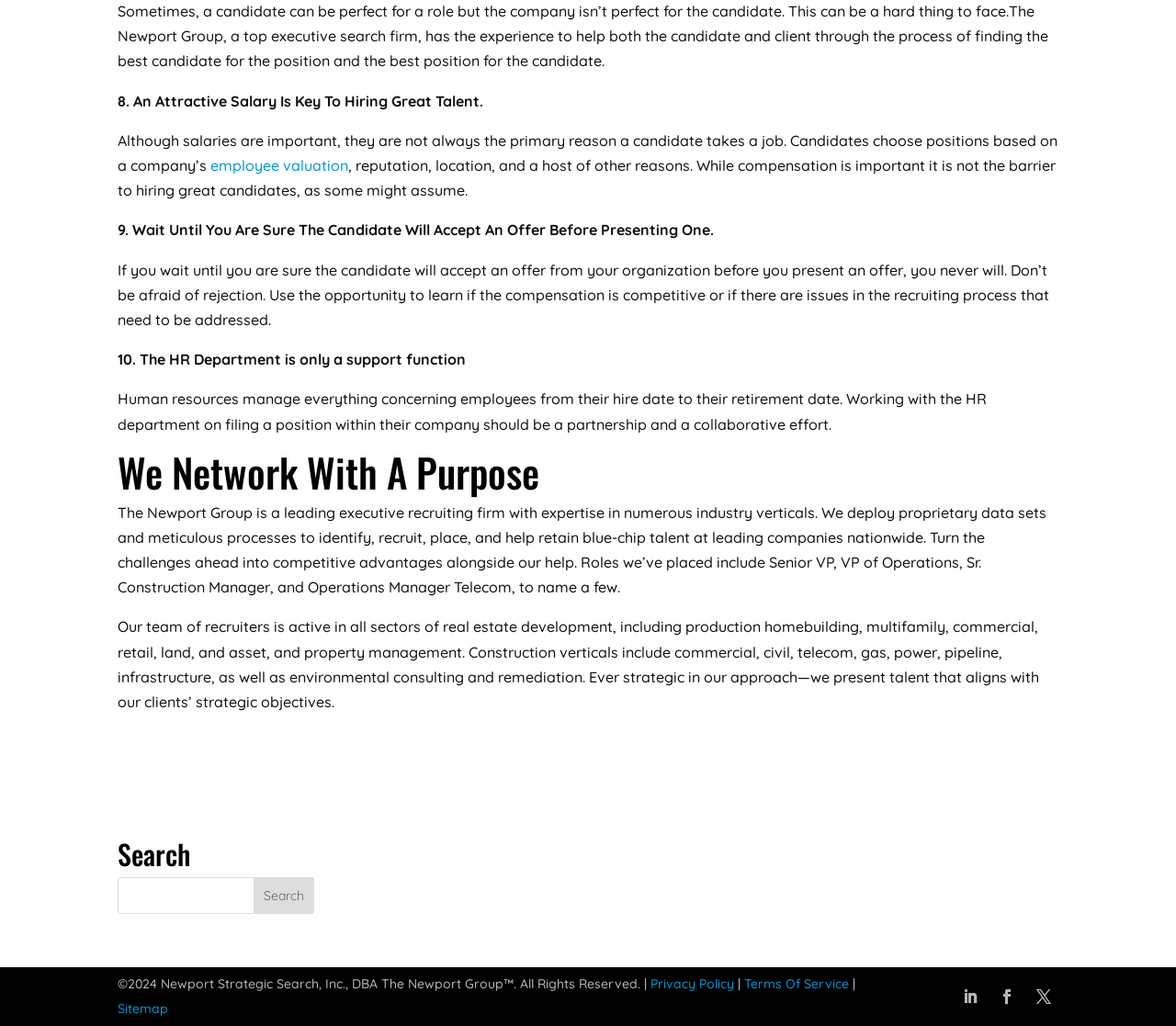What is the purpose of the search function?
Look at the screenshot and provide an in-depth answer.

The search function is located at the top right corner of the webpage and consists of a textbox and a 'Search' button. The purpose of this function is to allow users to search the website for specific content or keywords.